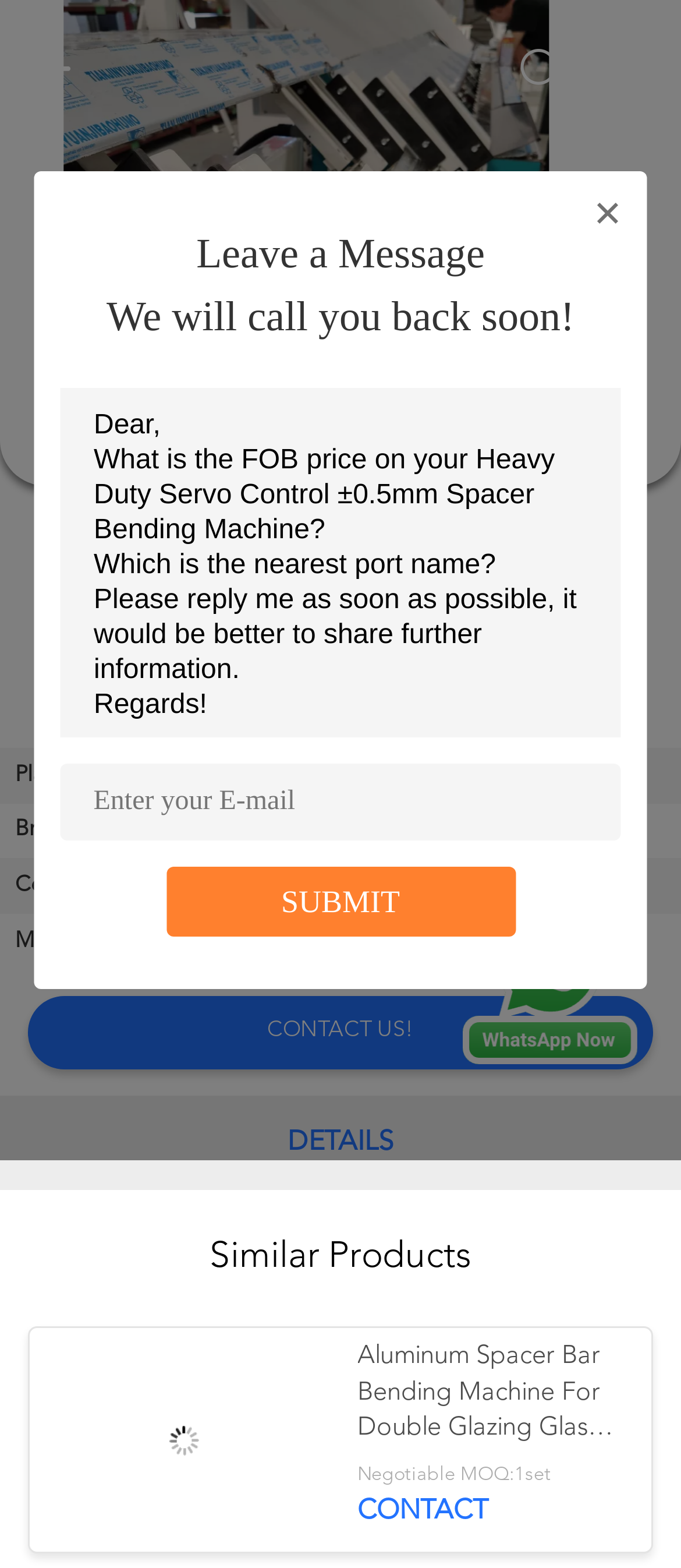Describe all the key features of the webpage in detail.

This webpage is about a product called "Heavy Duty Servo Control ±0.5mm Spacer Bending Machine" from Jinan Lijiang Automation Equipment Co., Ltd. in China. 

At the top of the page, there is a search box and a navigation menu with links to different sections of the website, including "HOME", "PRODUCTS", "ABOUT US", "FACTORY TOUR", "QUALITY CONTROL", "CONTACT US", "NEWS", and "CASES". 

Below the navigation menu, there is a copyright notice. On the right side of the page, there is a "whatsapp Now" link with an accompanying image. 

In the main content area, there is a large image of the product, followed by a heading with the product name. Below the heading, there is a table with details about the product, including its place of origin, brand name, certification, and model number. 

To the right of the table, there is a section with a "Leave a Message" heading, a text box to enter a message, and a "SUBMIT" button. There is also a sample message provided as a guide. 

Further down the page, there is a "CONTACT US!" link and a "DETAILS" heading. Below this, there is a section showcasing similar products, including an image and a link to "Aluminum Spacer Bar Bending Machine For Double Glazing Glass Processing" with its price and minimum order quantity information.